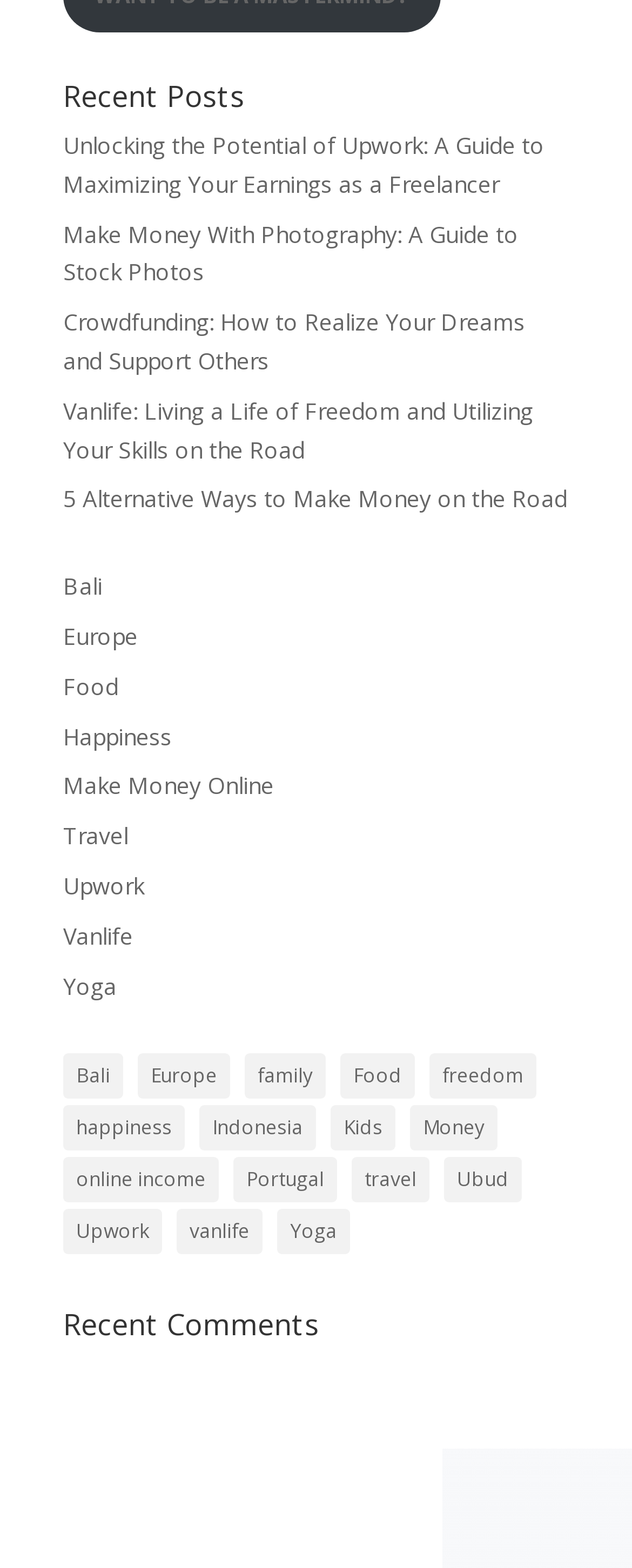Identify the bounding box coordinates of the clickable region necessary to fulfill the following instruction: "Read the 'Vanlife: Living a Life of Freedom and Utilizing Your Skills on the Road' article". The bounding box coordinates should be four float numbers between 0 and 1, i.e., [left, top, right, bottom].

[0.1, 0.252, 0.844, 0.296]